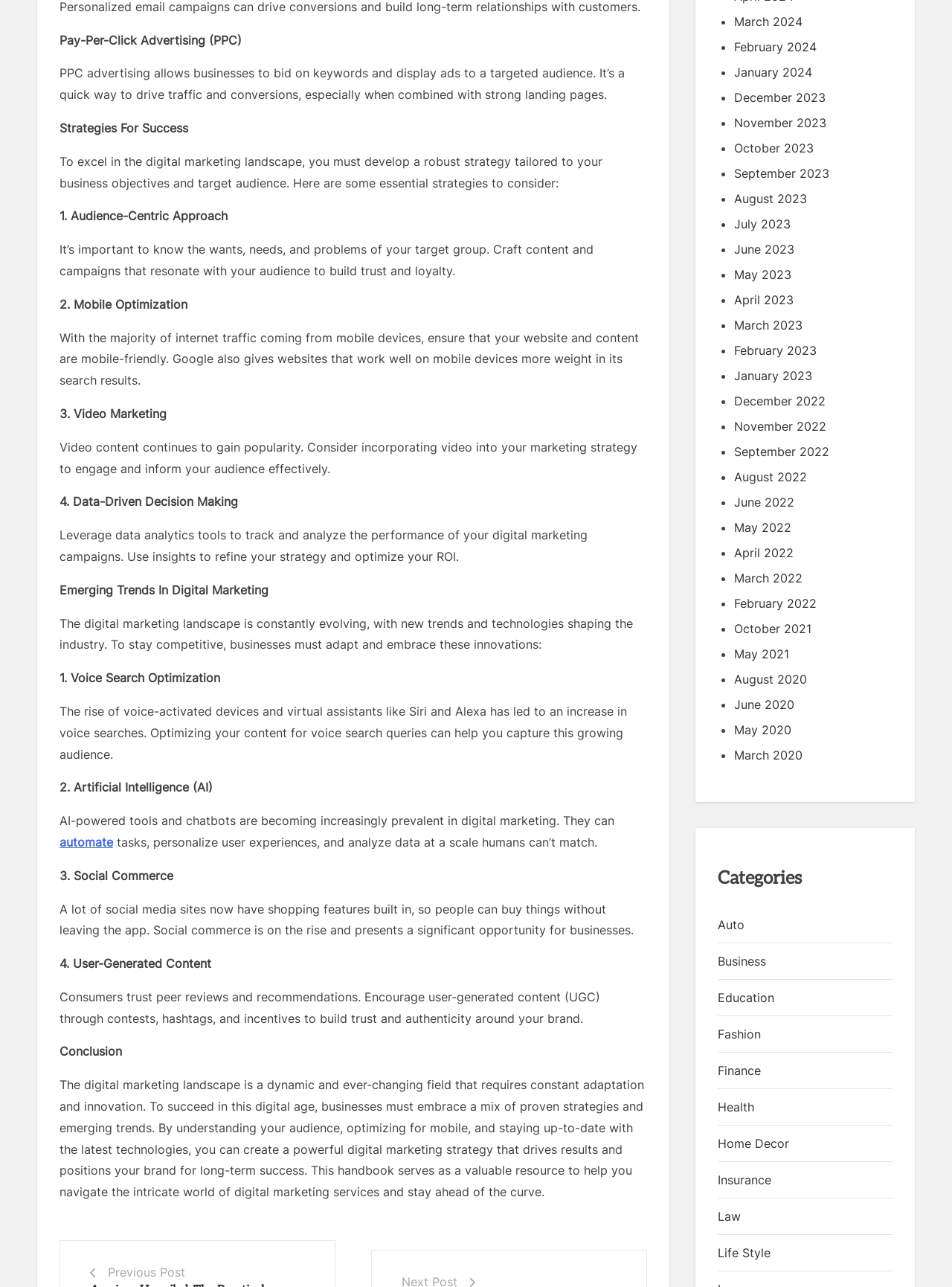What is the role of AI in digital marketing?
Answer the question with a single word or phrase, referring to the image.

automate tasks, personalize user experiences